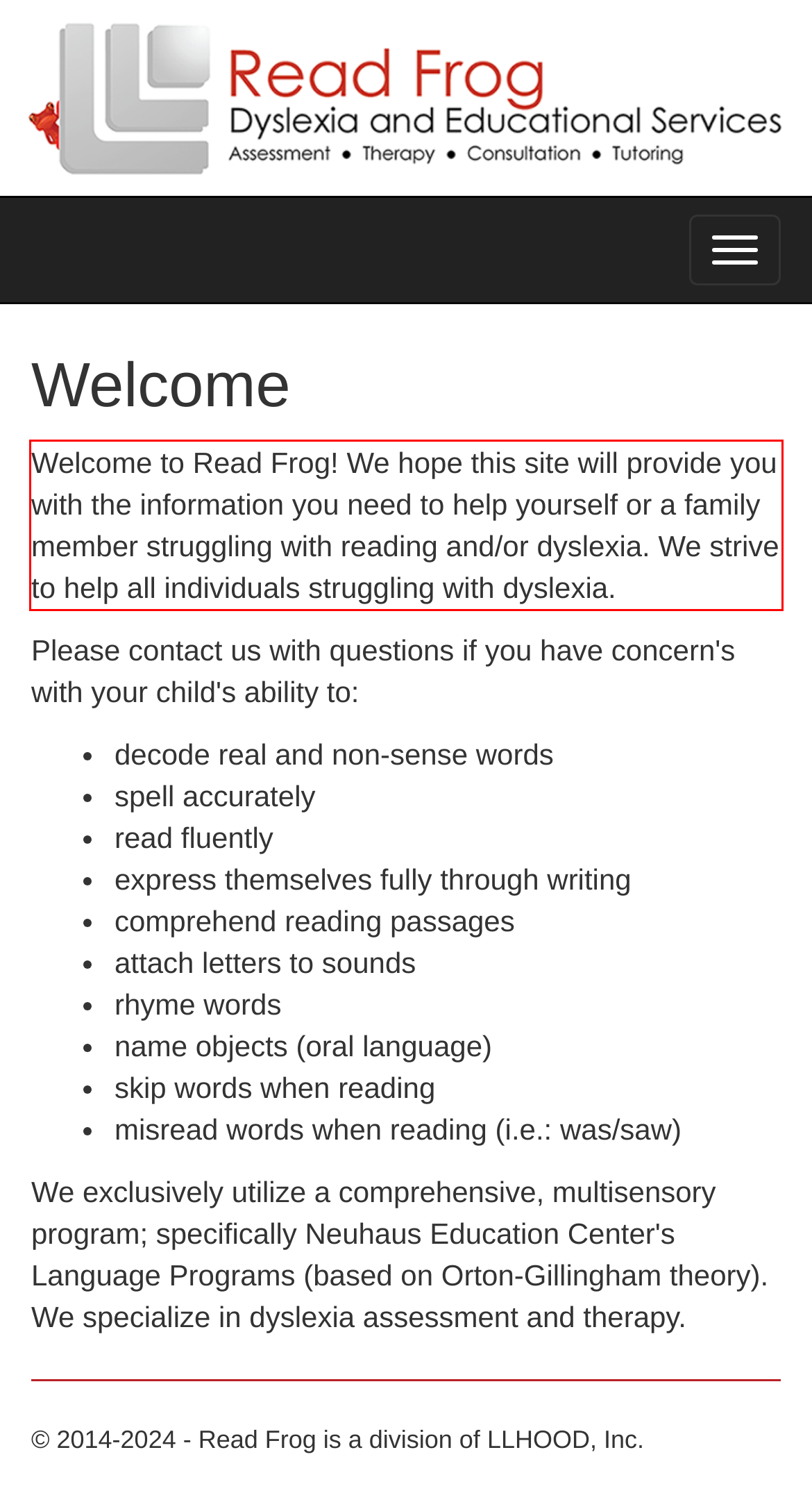You are provided with a screenshot of a webpage containing a red bounding box. Please extract the text enclosed by this red bounding box.

Welcome to Read Frog! We hope this site will provide you with the information you need to help yourself or a family member struggling with reading and/or dyslexia. We strive to help all individuals struggling with dyslexia.